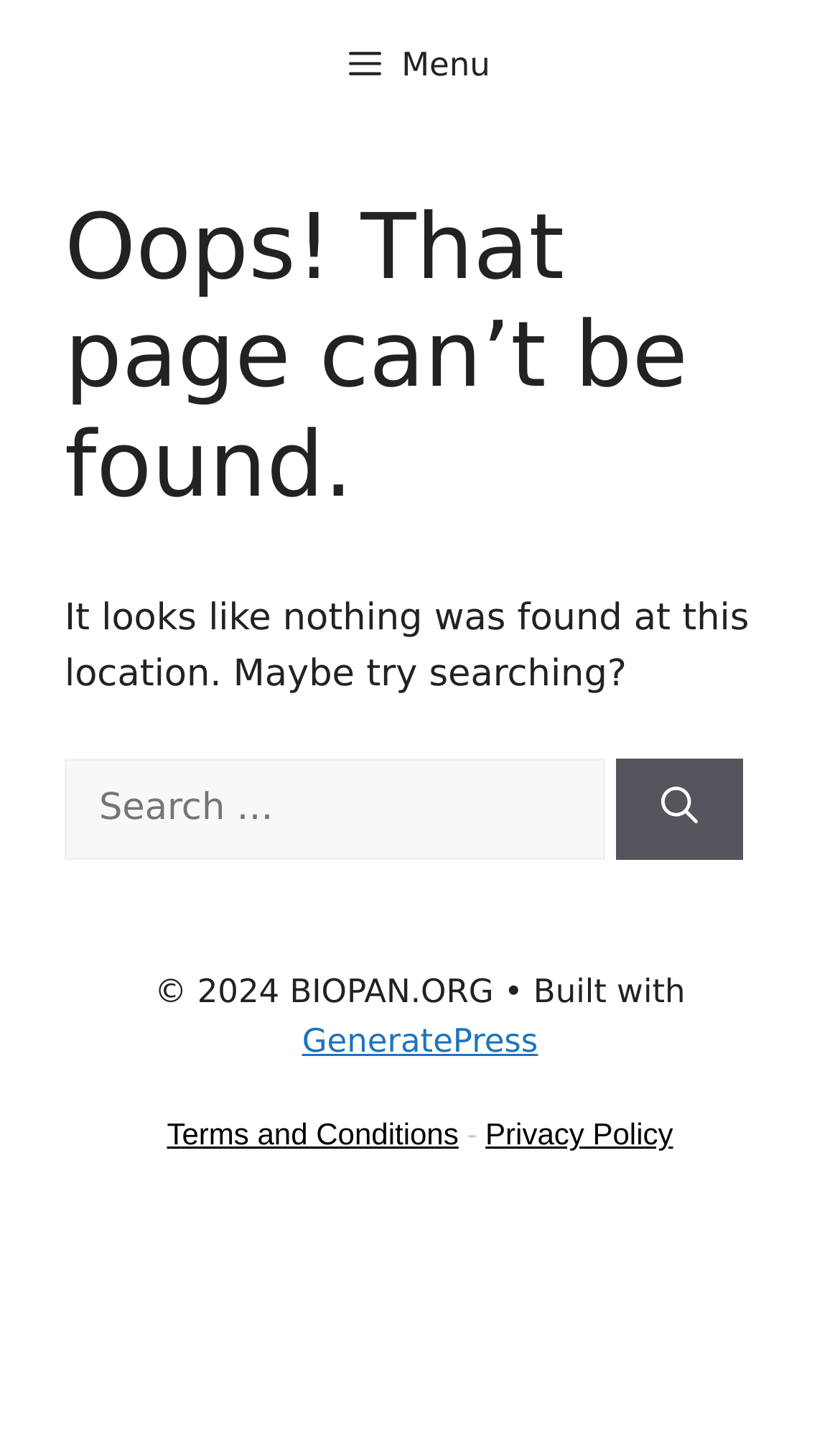Observe the image and answer the following question in detail: What is the purpose of the search box?

The search box is located below the 'Oops! That page can’t be found.' heading, and it has a 'Search' button next to it. This suggests that the search box is intended for users to search the website for content.